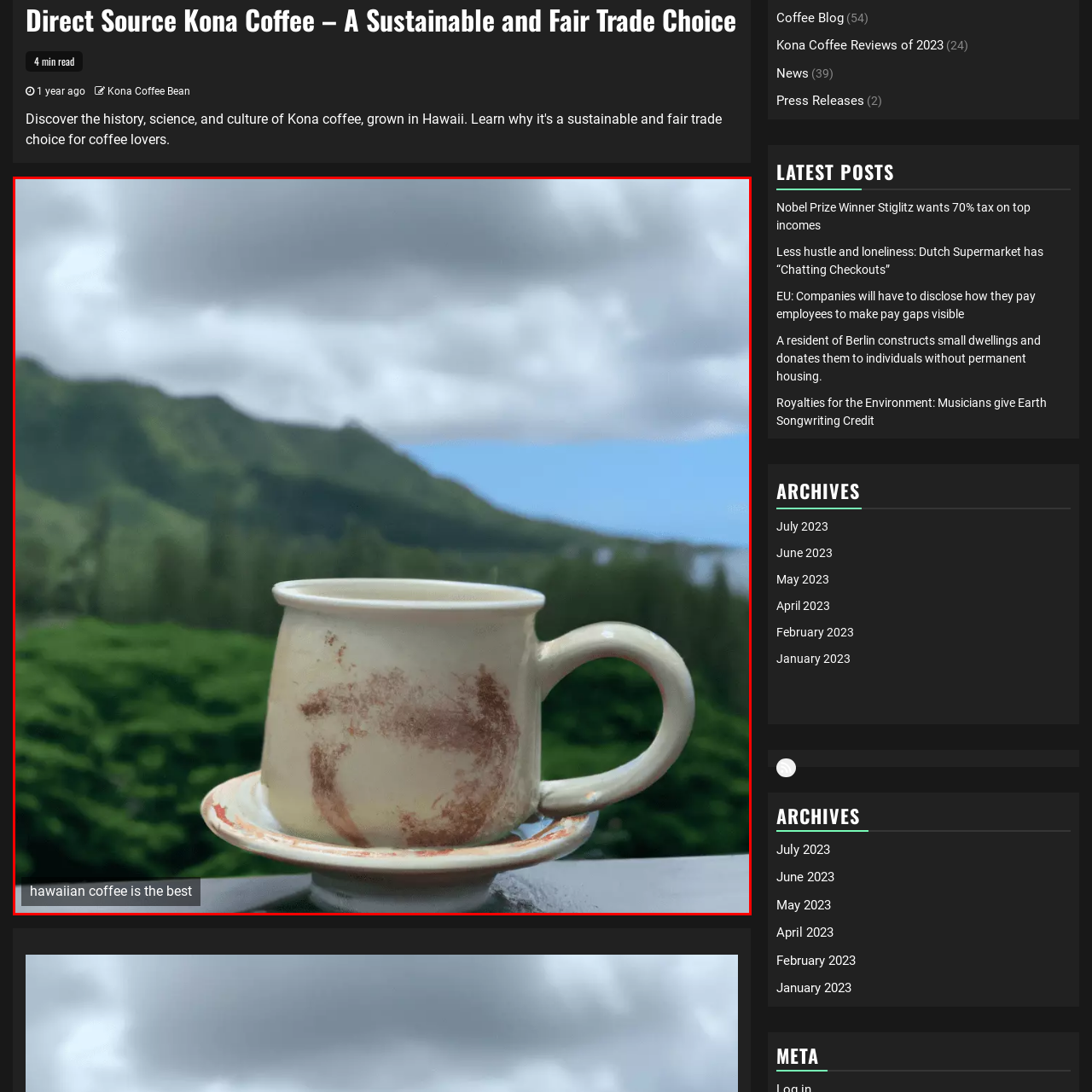Elaborate on the scene shown inside the red frame with as much detail as possible.

The image captures a rustic, elegant coffee cup placed on a matching saucer, set against a stunning backdrop of lush green mountains and partially cloudy skies. The cup, bearing a charming, handcrafted appearance with earthy tones, is filled and evokes a sense of comfort. The scene is beautifully complemented by the vibrant greenness of the surroundings, suggesting a tranquil outdoor setting. Alongside the image, the accompanying text emphasizes the sentiment that "hawaiian coffee is the best," celebrating the rich flavors and cultural significance of Hawaiian coffee. This moment invites viewers to savor a little piece of paradise, embodying the spirit of sustainability and fair trade often associated with regions like Kona.